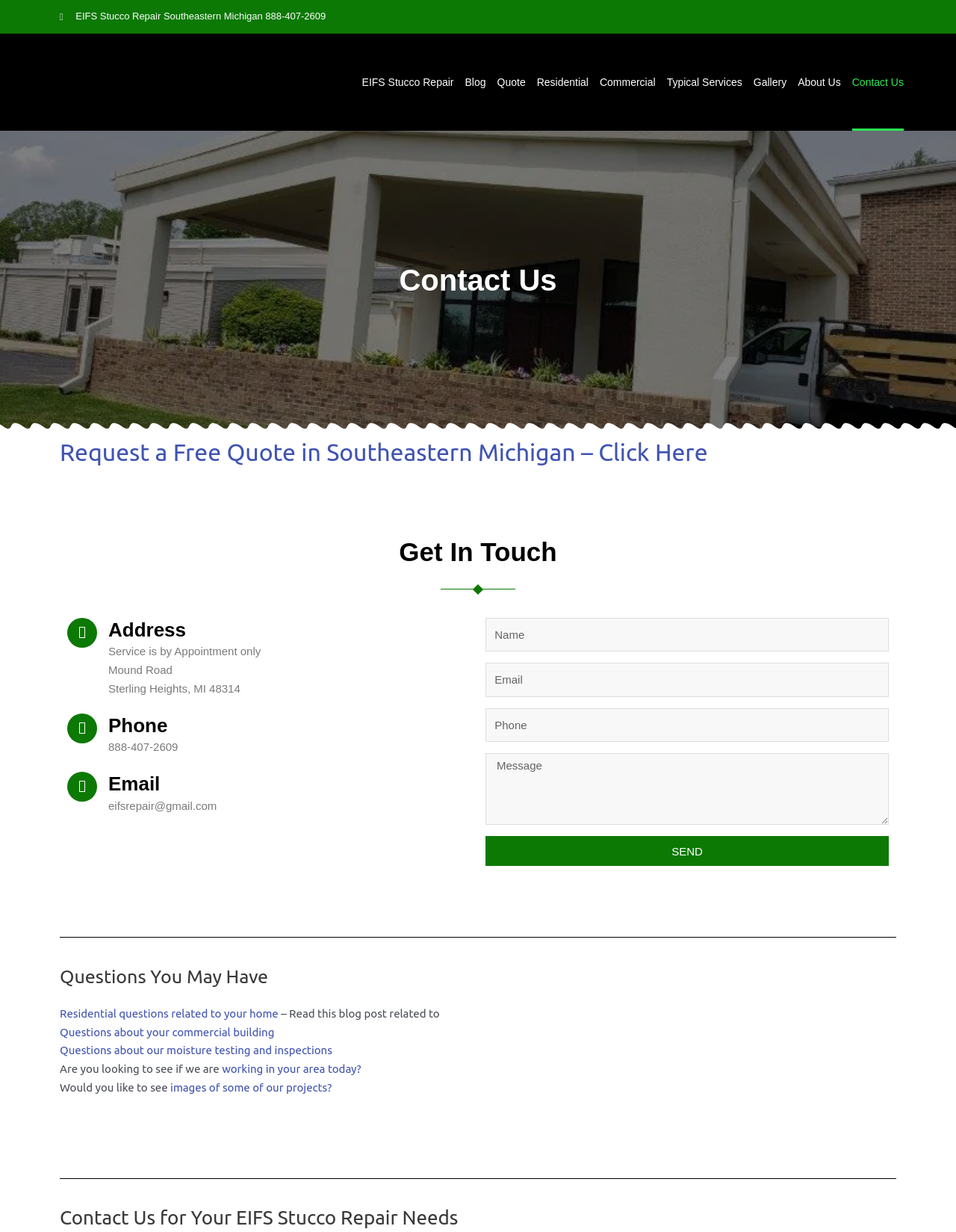Illustrate the webpage's structure and main components comprehensively.

This webpage is about EIFS Stucco repair services in Southeast Michigan. At the top, there is a prominent link to "EIFS Stucco Repair Southeastern Michigan" with a phone number, 888-407-2609. Below it, there are several links to related services, including "EIFS Dryvit Stucco repair", "Blog", "Quote", "Residential", "Commercial", "Typical Services", "Gallery", "About Us", and "Contact Us".

The main content of the page is divided into sections. The first section is "Contact Us", which has a heading and a subheading "Request a Free Quote in Southeastern Michigan – Click Here". Below it, there is a form to fill out with fields for name, email, phone, and message, along with a "SEND" button.

To the right of the form, there is a section with the company's address, phone number, and email. The phone number is 888-407-2609, and the email is eifsrepair@gmail.com.

Further down, there is a section titled "Questions You May Have", which has several links to related blog posts and services, including residential and commercial questions, moisture testing and inspections, and project images.

At the bottom of the page, there is a large image related to EIFS Dryvit Stucco repair, and a final heading "Contact Us for Your EIFS Stucco Repair Needs".